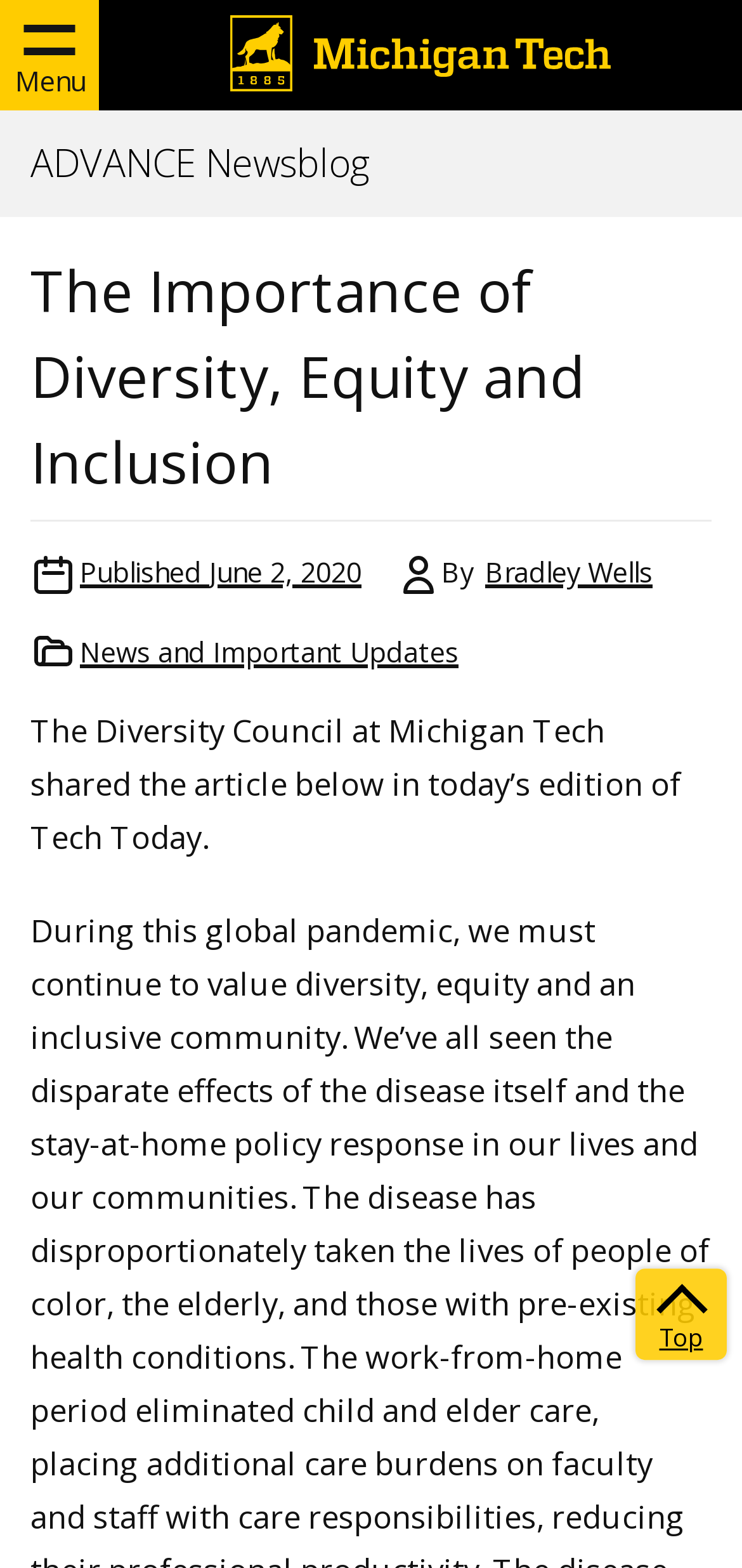Create an in-depth description of the webpage, covering main sections.

The webpage is about an article titled "The Importance of Diversity, Equity and Inclusion" on the ADVANCE Newsblog. At the top left corner, there is a button labeled "Menu". Next to it, on the top center, is a link to the Michigan Tech Logo, which is accompanied by an image of the logo. 

Below the logo, there is a link to the ADVANCE Newsblog, which serves as the title of the webpage. Underneath the title, there is a heading with the article title "The Importance of Diversity, Equity and Inclusion". 

On the top right side, there is a link indicating the publication date, "Published June 2, 2020", along with the author's name, "Bradley Wells". Below the publication date, there is a list of categories, with one item labeled "News and Important Updates". 

The main content of the article starts with a paragraph of text, which mentions that the Diversity Council at Michigan Tech shared the article in today's edition of Tech Today. 

At the bottom right corner, there is a link labeled "Top", which likely allows users to navigate back to the top of the webpage.